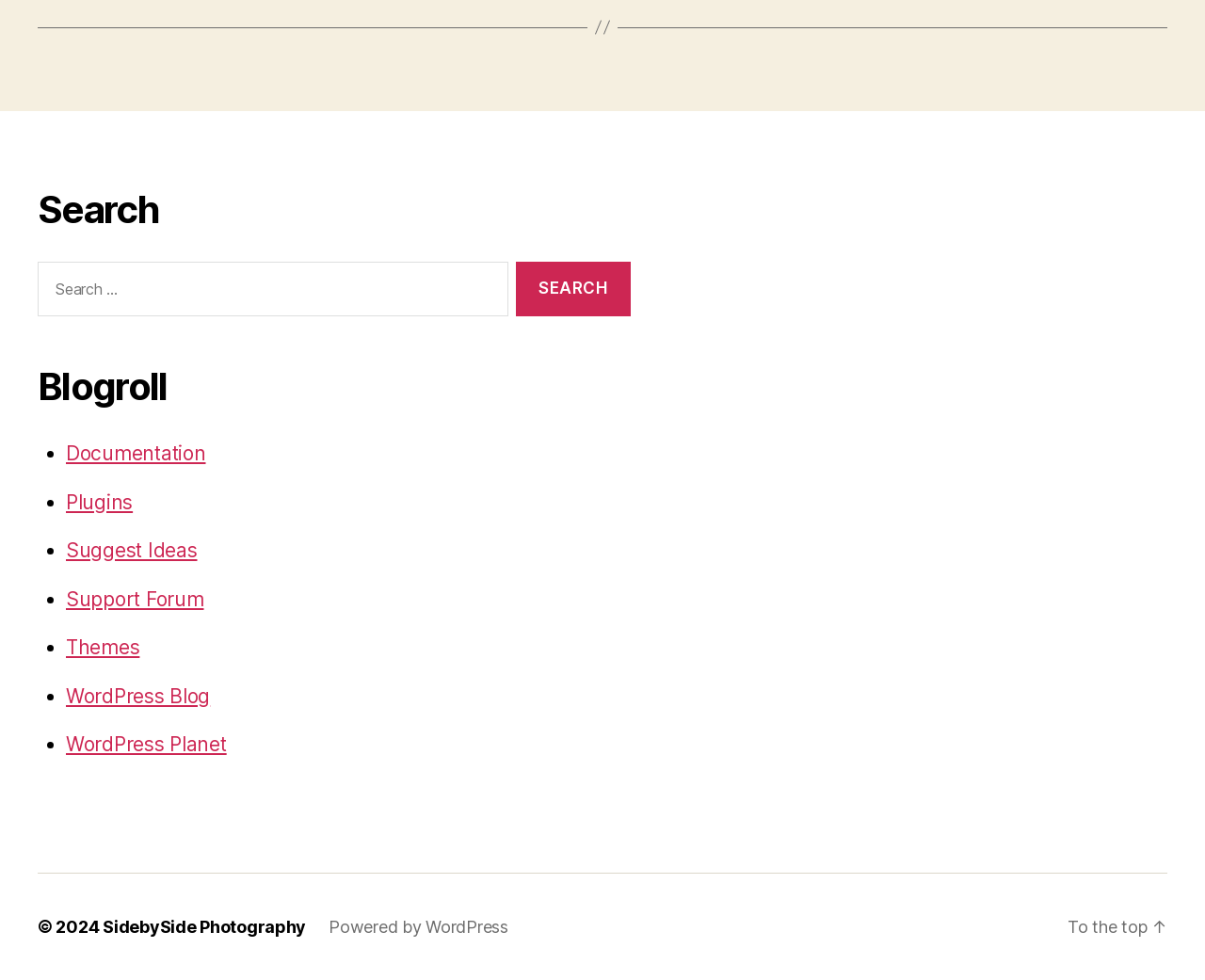Identify the bounding box coordinates for the element that needs to be clicked to fulfill this instruction: "Go to the top of the page". Provide the coordinates in the format of four float numbers between 0 and 1: [left, top, right, bottom].

[0.886, 0.935, 0.969, 0.956]